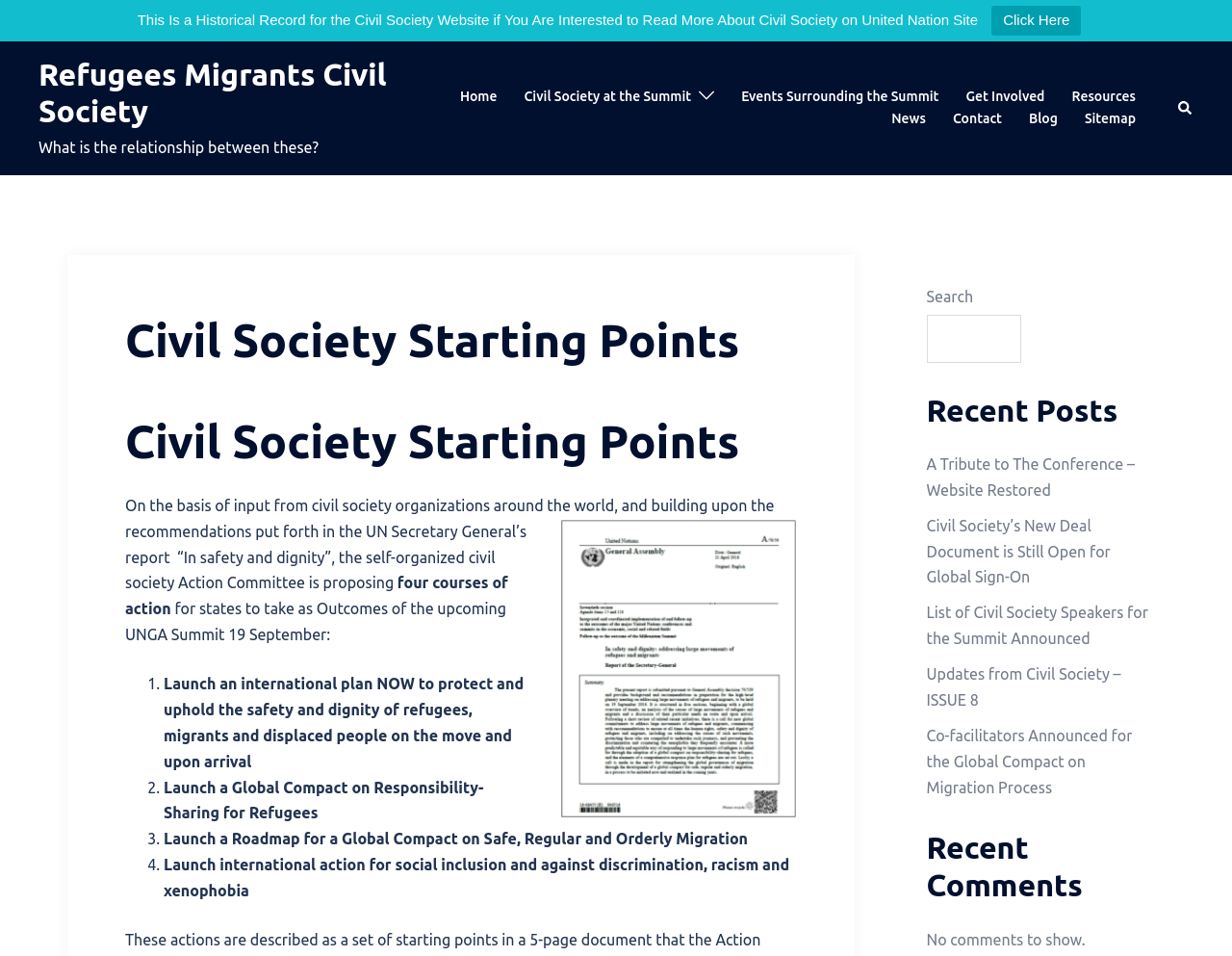Please reply to the following question using a single word or phrase: 
Are there any comments on the webpage?

No